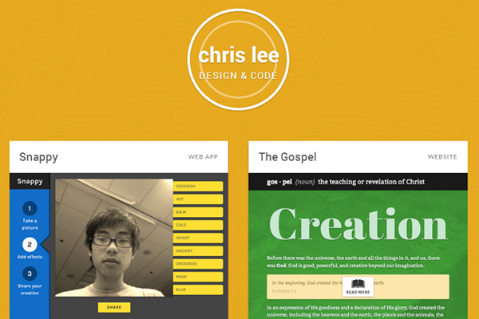Kindly respond to the following question with a single word or a brief phrase: 
What is the color of the background in 'The Gospel' section?

Warm, inviting yellow